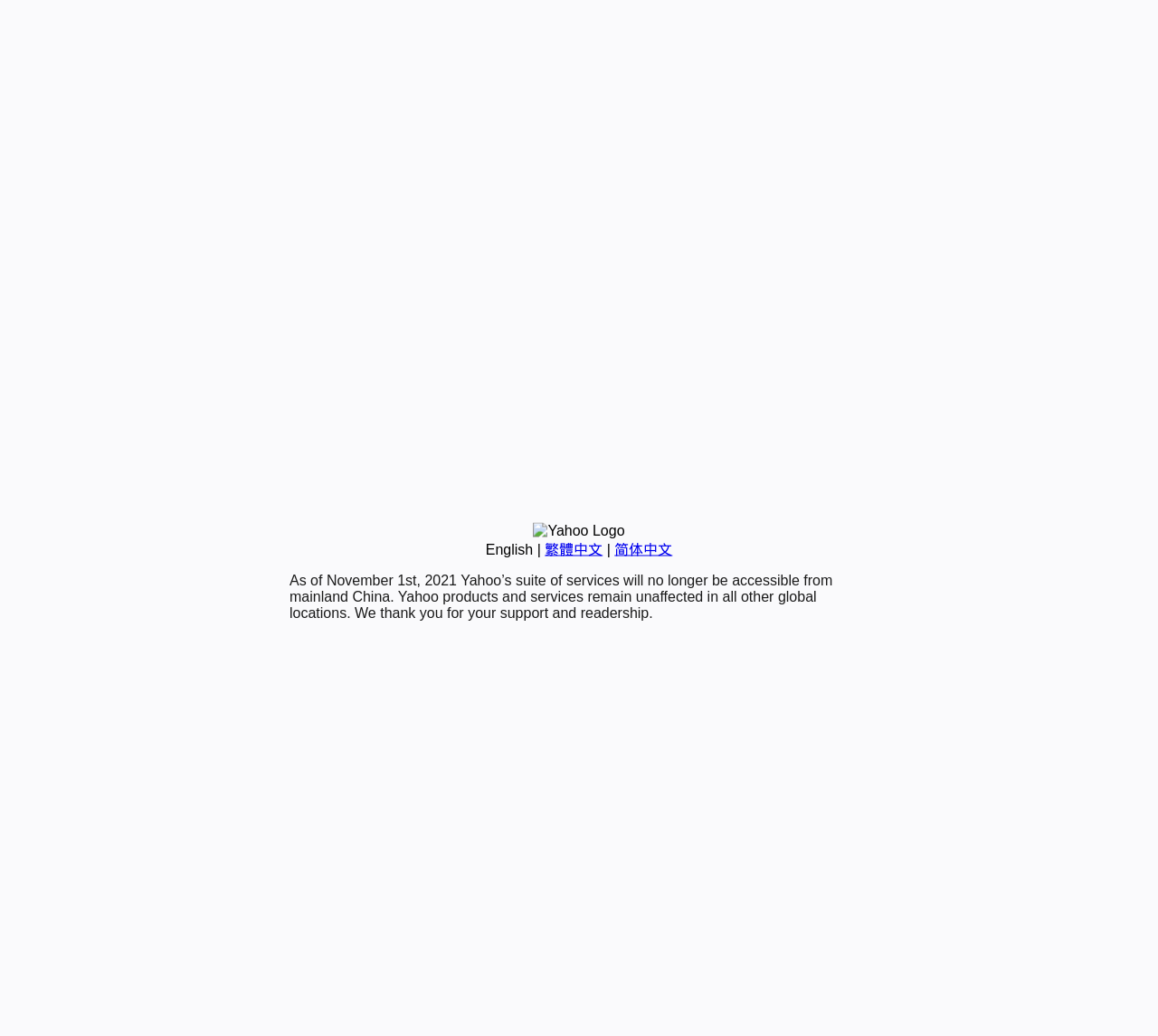Identify the bounding box coordinates for the UI element described as: "简体中文".

[0.531, 0.523, 0.581, 0.538]